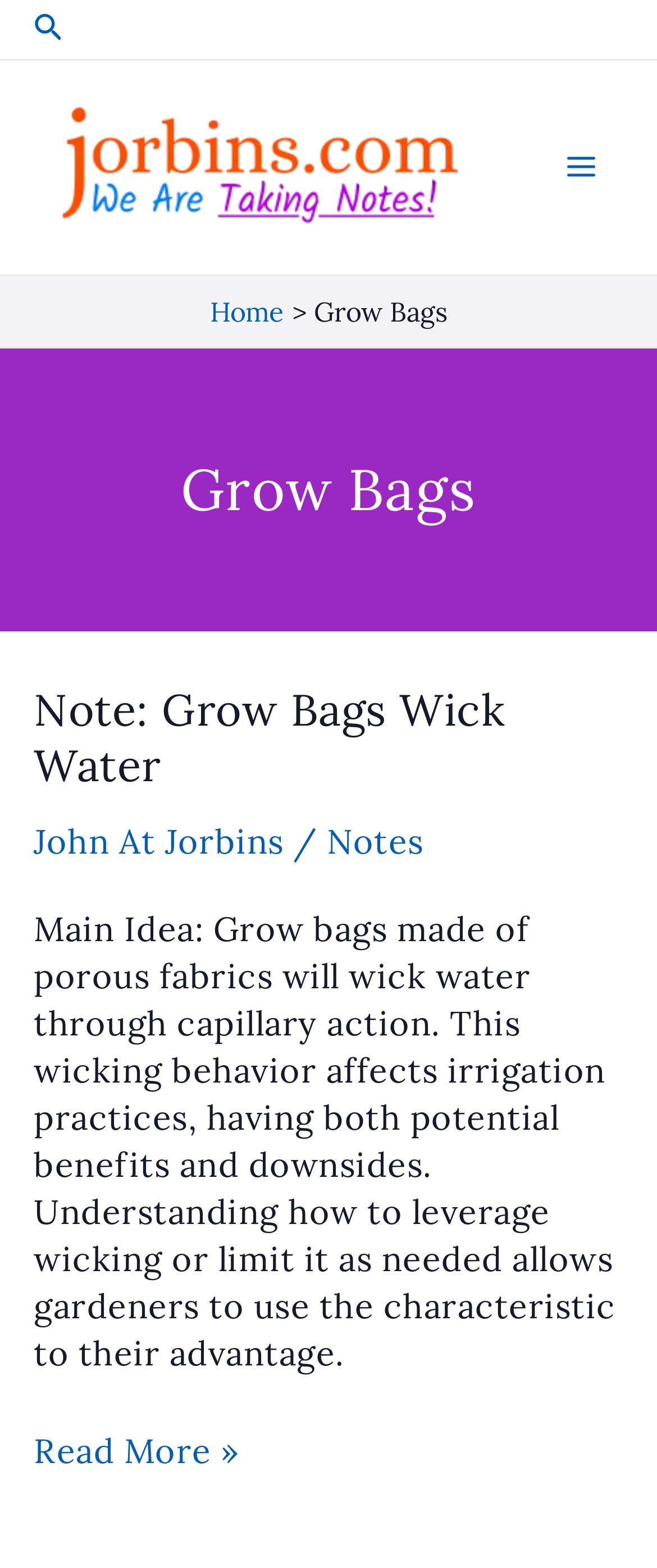Pinpoint the bounding box coordinates of the element you need to click to execute the following instruction: "Read more about Grow Bags Wick Water". The bounding box should be represented by four float numbers between 0 and 1, in the format [left, top, right, bottom].

[0.051, 0.911, 0.365, 0.941]